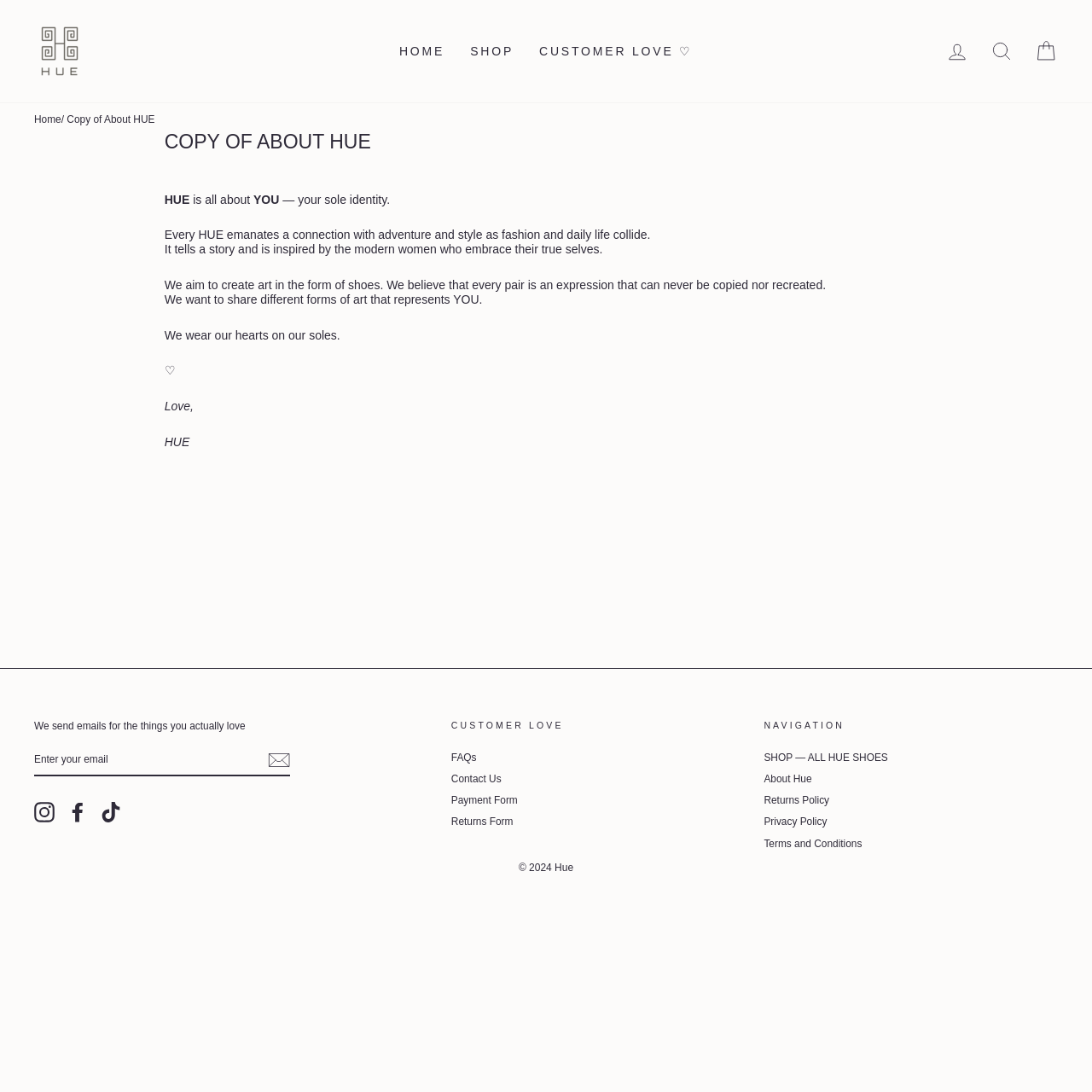Find and extract the text of the primary heading on the webpage.

COPY OF ABOUT HUE